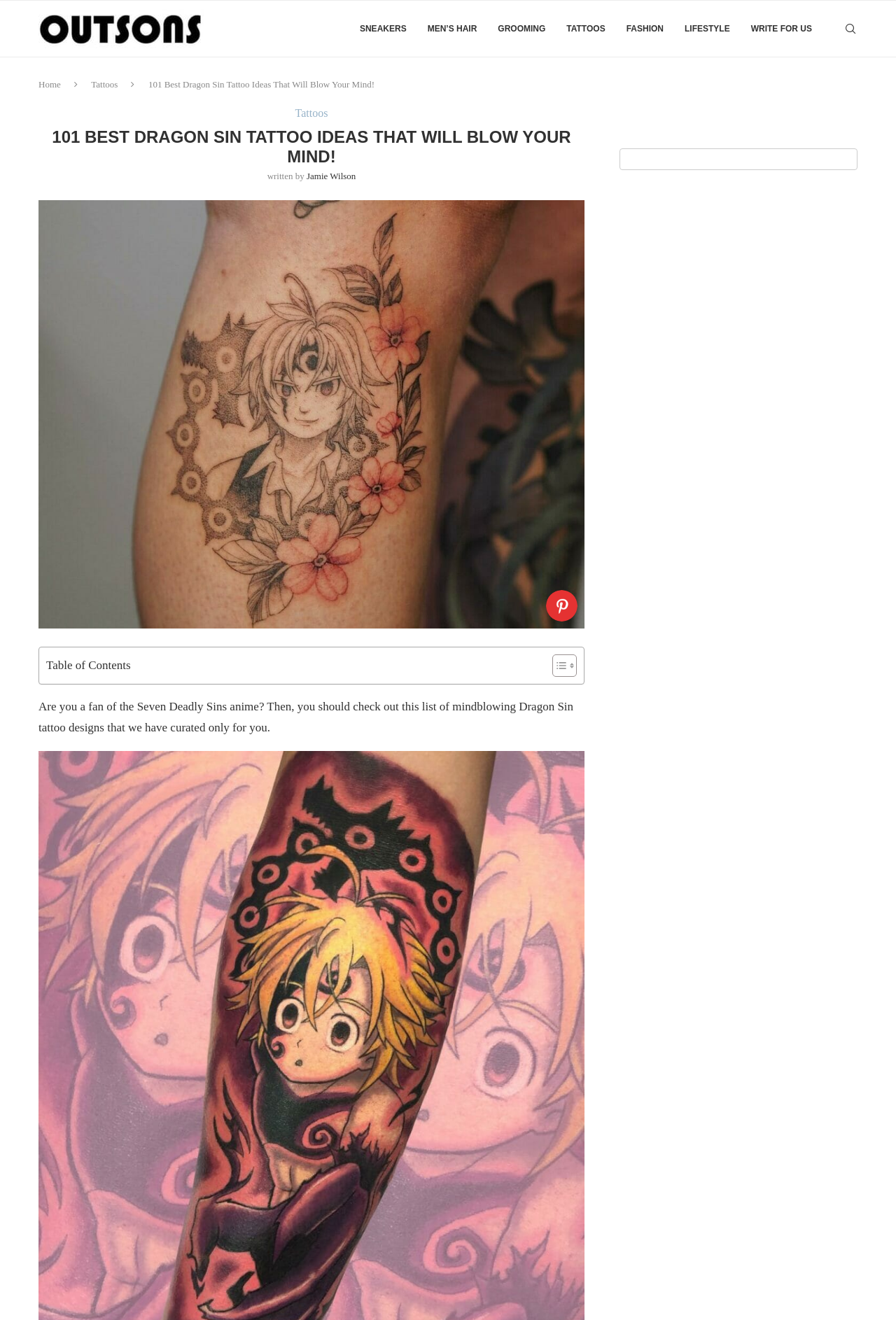What is the author's name of the article?
Look at the image and provide a detailed response to the question.

The webpage has a text 'written by' followed by a link to 'Jamie Wilson', which suggests that Jamie Wilson is the author of the article.